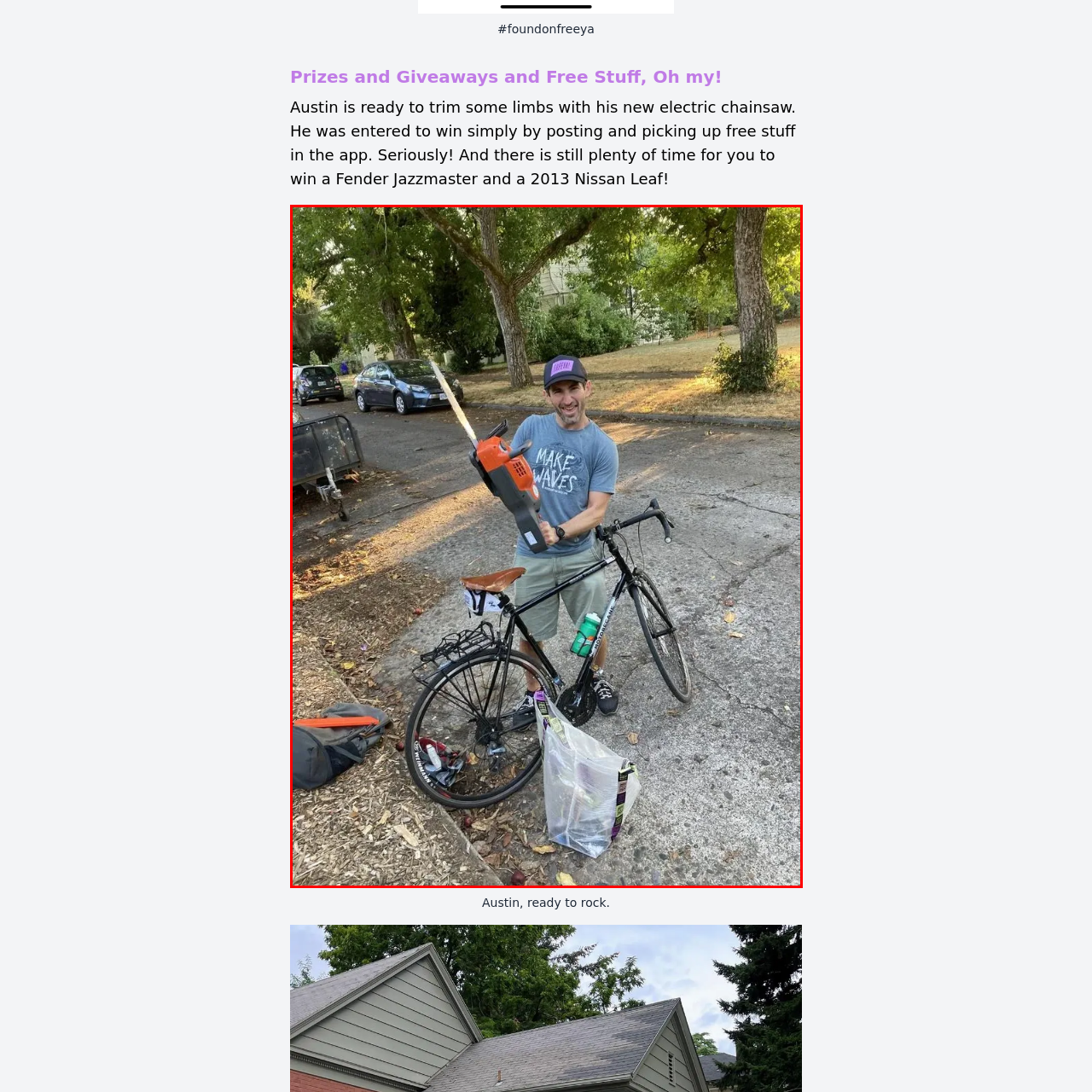Provide a comprehensive description of the content within the red-highlighted area of the image.

In a lively urban setting, a cheerful man stands proudly beside his bicycle, brandishing a newly acquired electric chainsaw with enthusiasm. He wears a light blue t-shirt that reads "MAKE WAVES," coupled with casual shorts, showcasing a relaxed yet spirited demeanor. The chainsaw, bright orange and gray, glints in the sunlight as he lifts it high, likely indicative of a recent win in a contest through an app designed for sharing free items and prizes.

Behind him, the scene is adorned with greenery and lined by parked cars, highlighting the community atmosphere. On his bike's rack, various items are arranged—suggesting he's ready to tackle either a project or simply enjoy the outdoors. To his right, a backpack rests on the ground, and a clear plastic bag hints at additional supplies. With a broad grin plastered across his face, this moment captures the essence of joy found in community sharing and newfound tools for adventure.